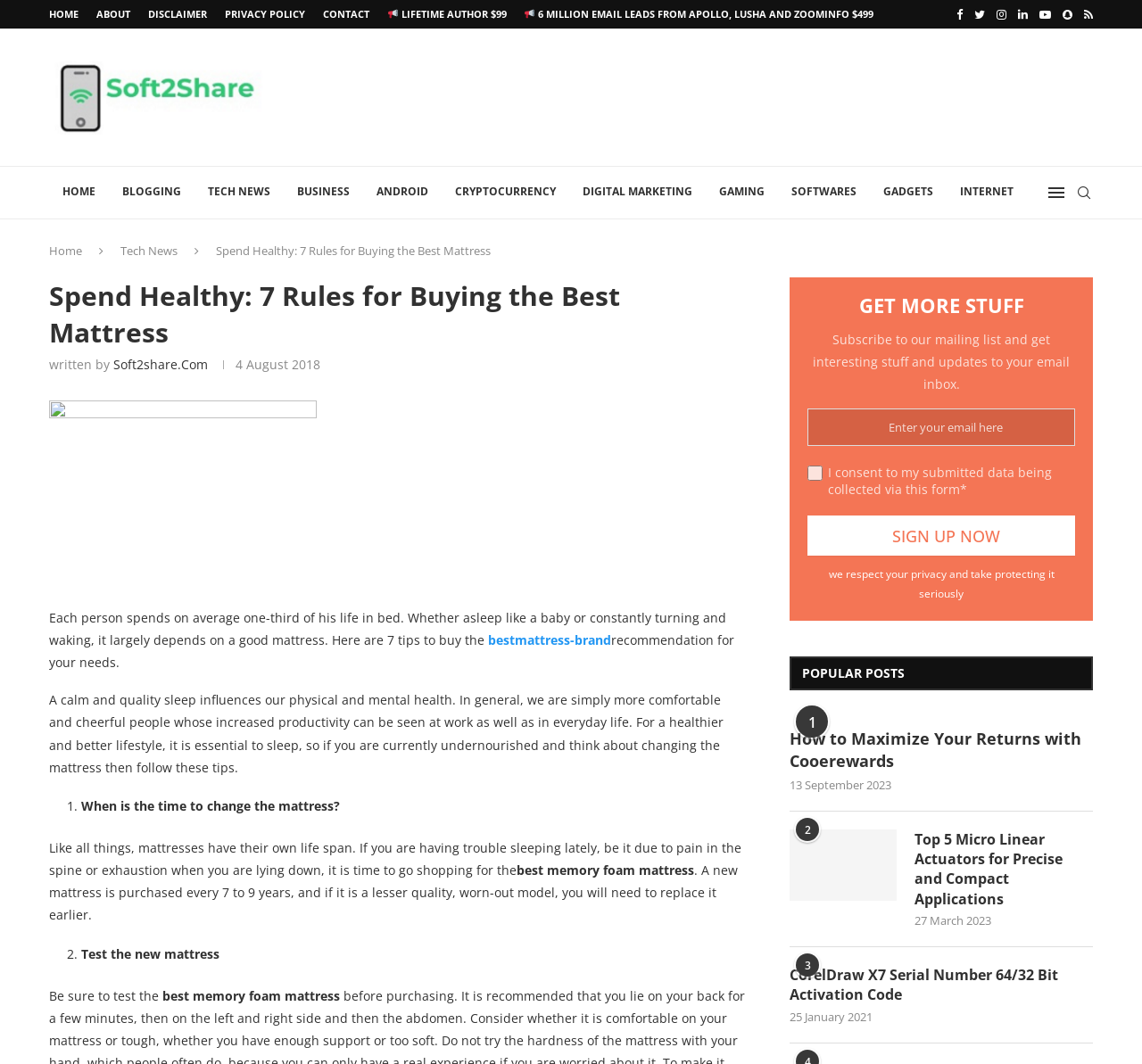Locate the bounding box coordinates of the element that should be clicked to execute the following instruction: "Click on the 'HOME' link".

[0.043, 0.0, 0.069, 0.027]